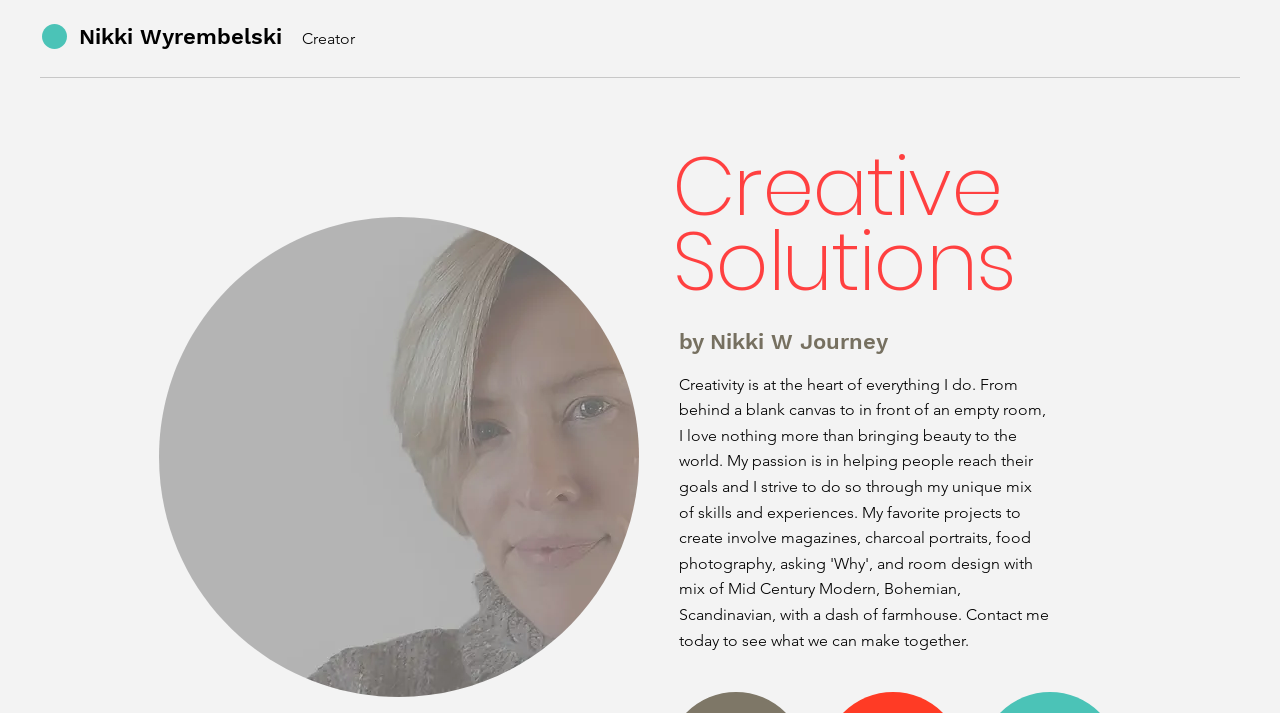Is there an image on the website?
Answer with a single word or short phrase according to what you see in the image.

Yes